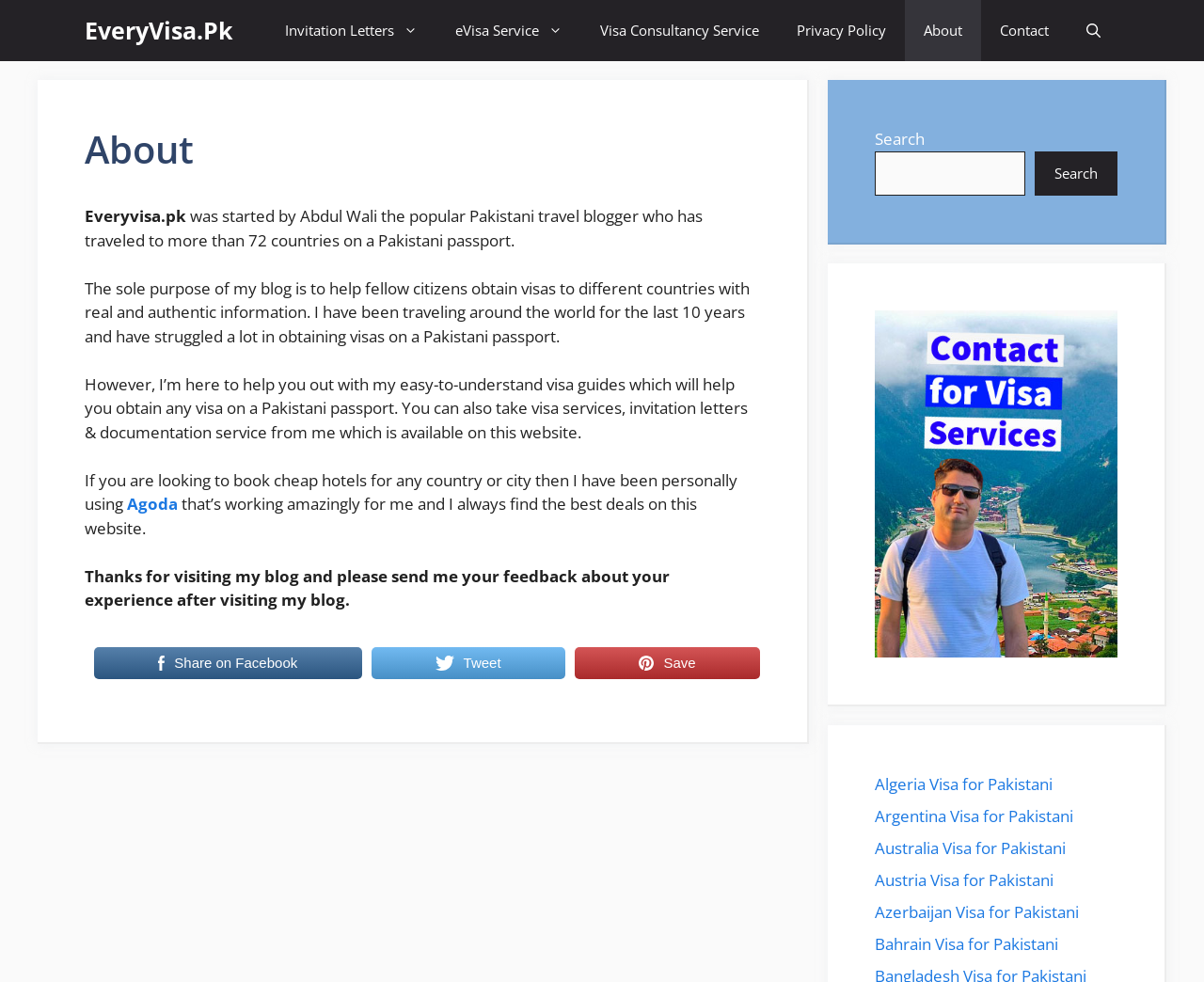Generate a thorough caption that explains the contents of the webpage.

The webpage is about EveryVisa.Pk, a travel blog founded by Abdul Wali, a Pakistani travel blogger who has traveled to over 72 countries. At the top, there is a navigation bar with links to various sections of the website, including "EveryVisa.Pk", "Invitation Letters", "eVisa Service", "Visa Consultancy Service", "Privacy Policy", "About", "Contact", and a search bar.

Below the navigation bar, there is a main section that contains an article about the blog's purpose. The article is headed by a title "About" and has a brief introduction to the blog's founder, Abdul Wali. The text explains that the blog aims to help Pakistani citizens obtain visas to different countries with authentic information. The founder shares his personal experience of struggling to obtain visas on a Pakistani passport and offers his easy-to-understand visa guides and services on the website.

The article also mentions that the founder has been using Agoda to book cheap hotels and finds the best deals on the website. There are social media links to share the blog on Facebook, Twitter, and Pinterest.

On the right side of the page, there is a complementary section that contains a search bar and a figure with a link to "visa services" and an image. Below that, there are links to various visa services for Pakistani citizens, including Algeria, Argentina, Australia, Austria, Azerbaijan, and Bahrain.

Overall, the webpage is a personal blog that provides information and services related to visa applications and travel, with a focus on helping Pakistani citizens navigate the process.